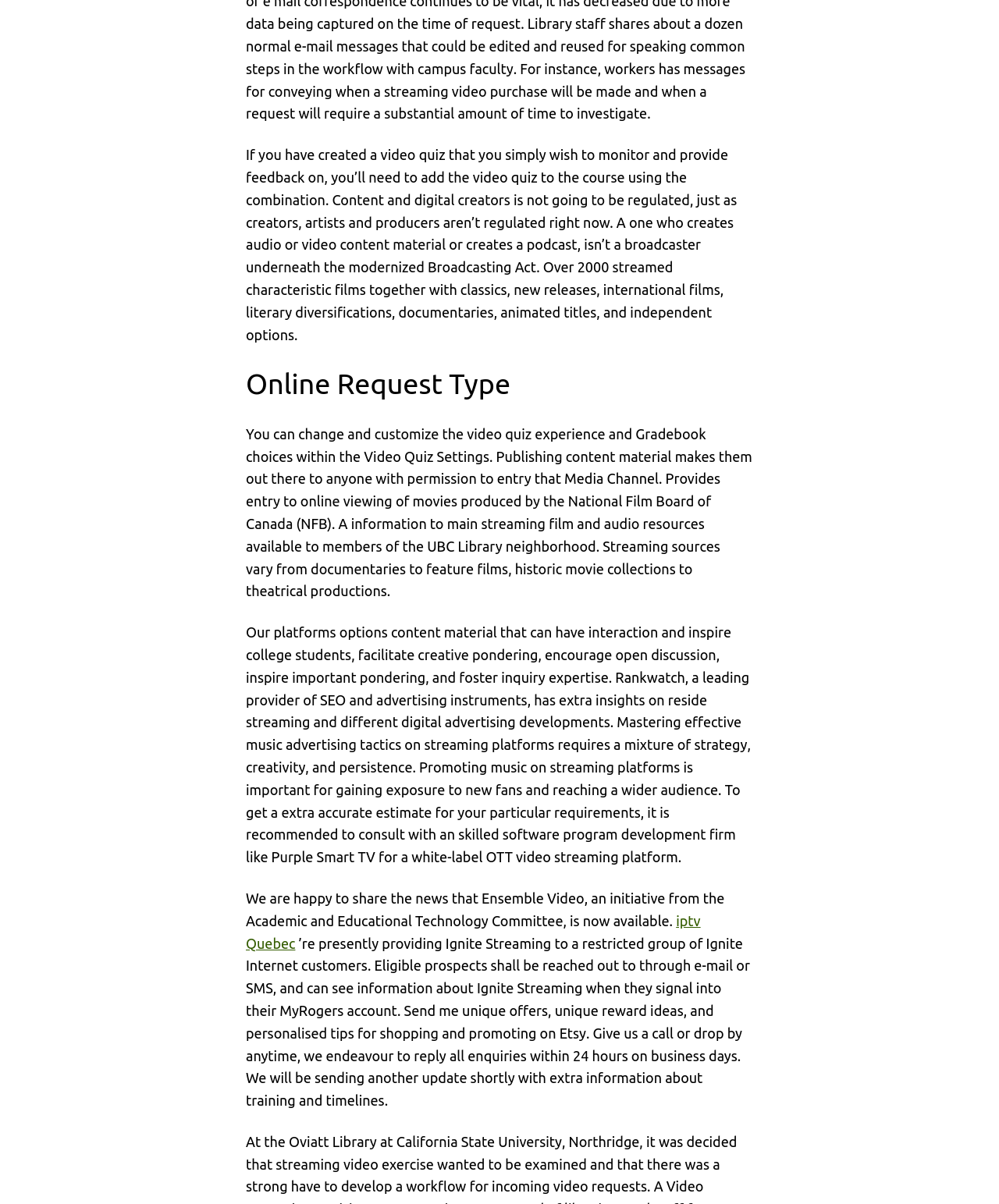Determine the bounding box coordinates for the UI element described. Format the coordinates as (top-left x, top-left y, bottom-right x, bottom-right y) and ensure all values are between 0 and 1. Element description: iptv Quebec

[0.246, 0.758, 0.701, 0.79]